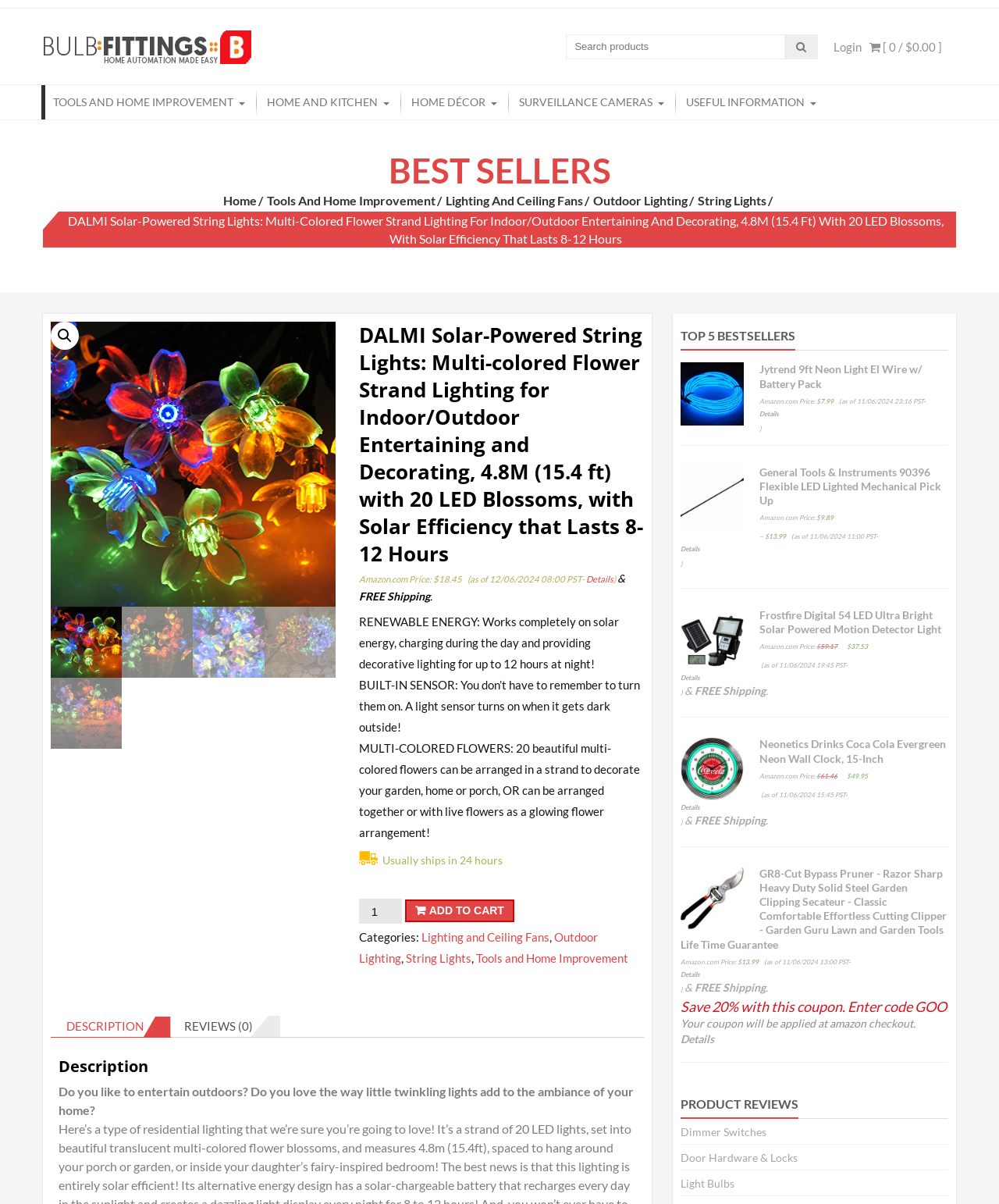Pinpoint the bounding box coordinates of the clickable area needed to execute the instruction: "View description". The coordinates should be specified as four float numbers between 0 and 1, i.e., [left, top, right, bottom].

[0.051, 0.844, 0.171, 0.862]